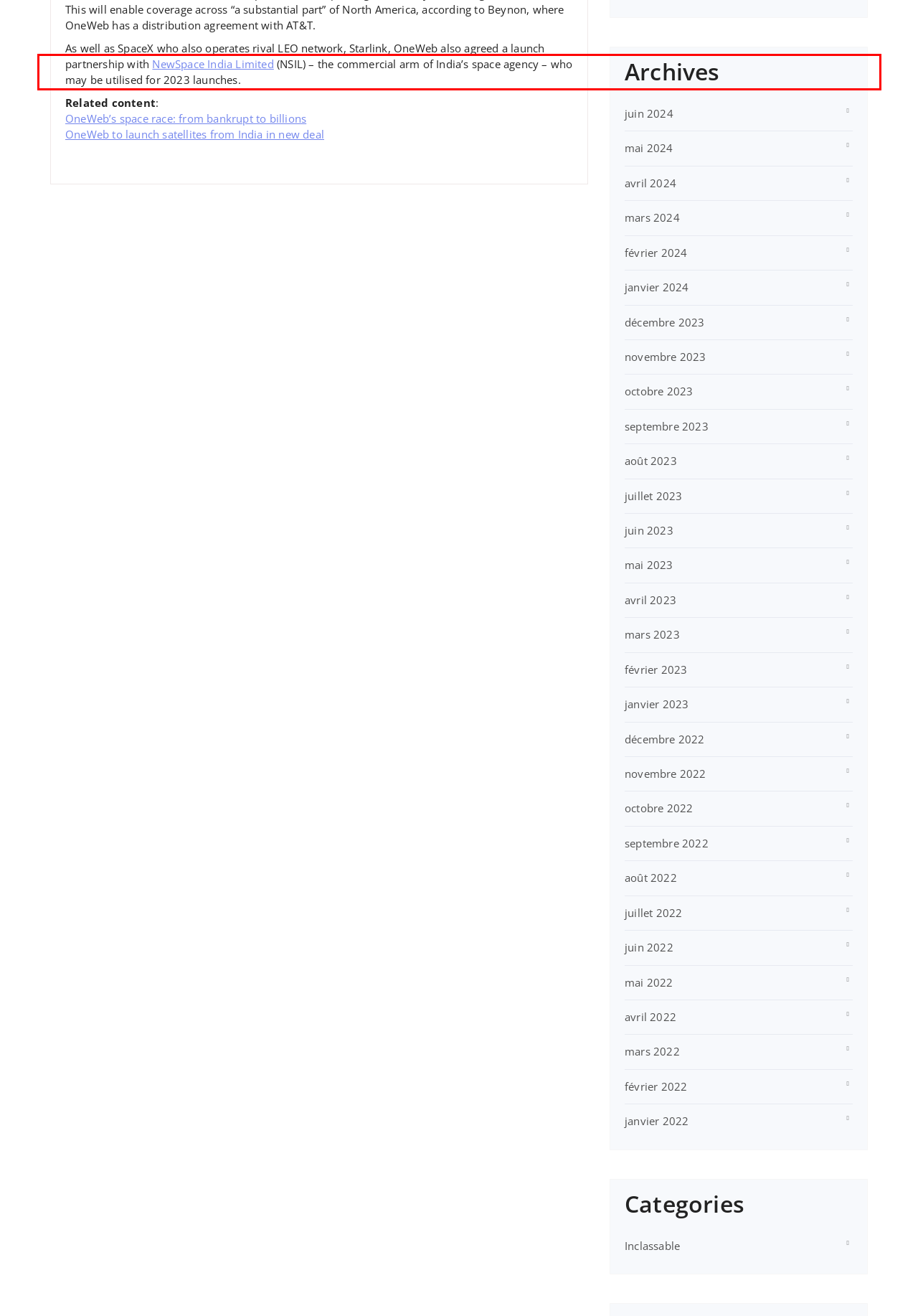Given a screenshot of a webpage with a red bounding box, extract the text content from the UI element inside the red bounding box.

As we look to our final ‘Three to Global Reality’ launches in the first half of 2023, we are thrilled to see our connectivity footprint dramatically expand from today, and to soon activate our network globally to reach remote and under-served areas of the world.”